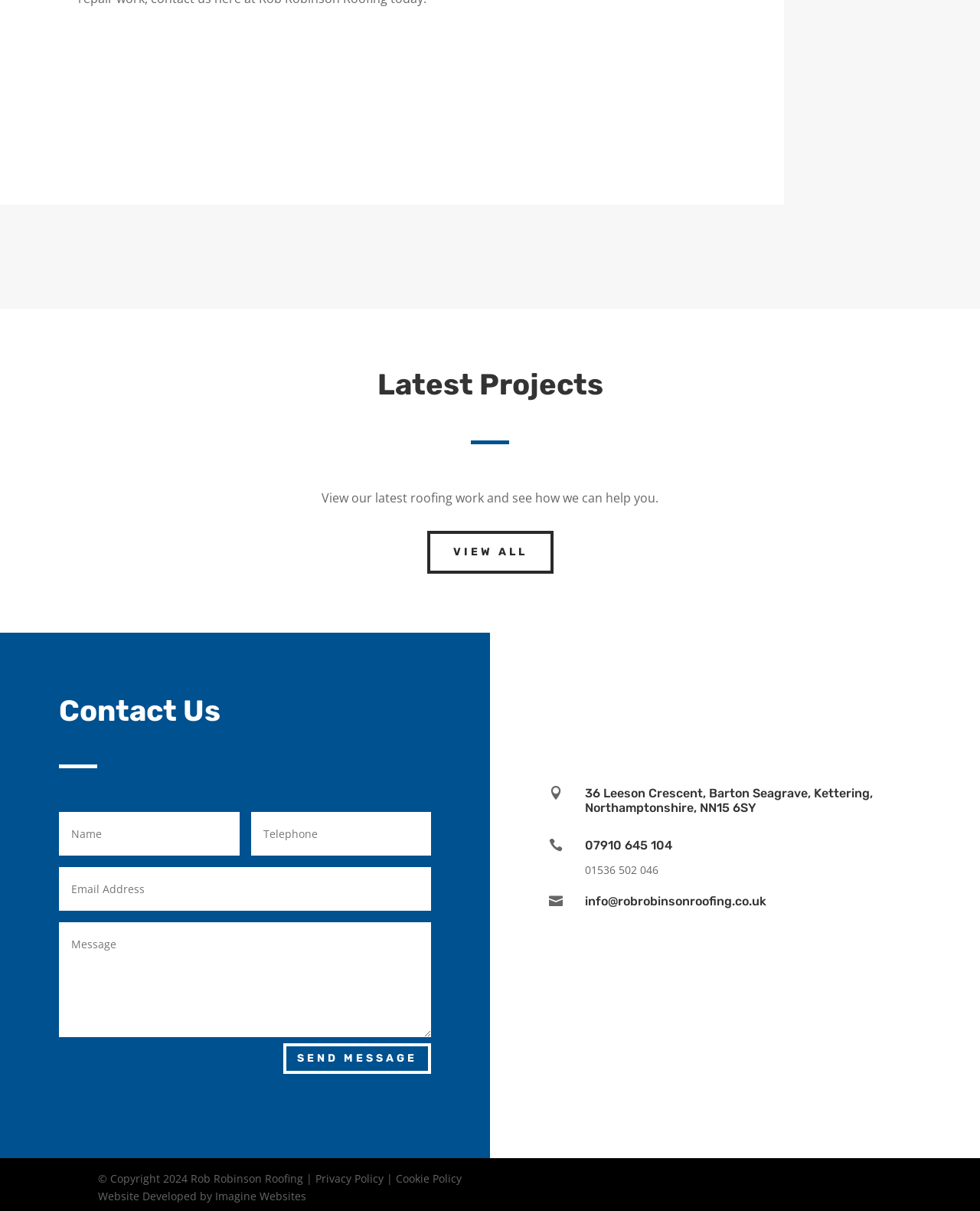What is the company name of the roofing service?
Based on the image, please offer an in-depth response to the question.

The company name can be found in the footer section of the webpage, where it is mentioned as 'Rob Robinson Roofing' along with the contact information and copyright details.